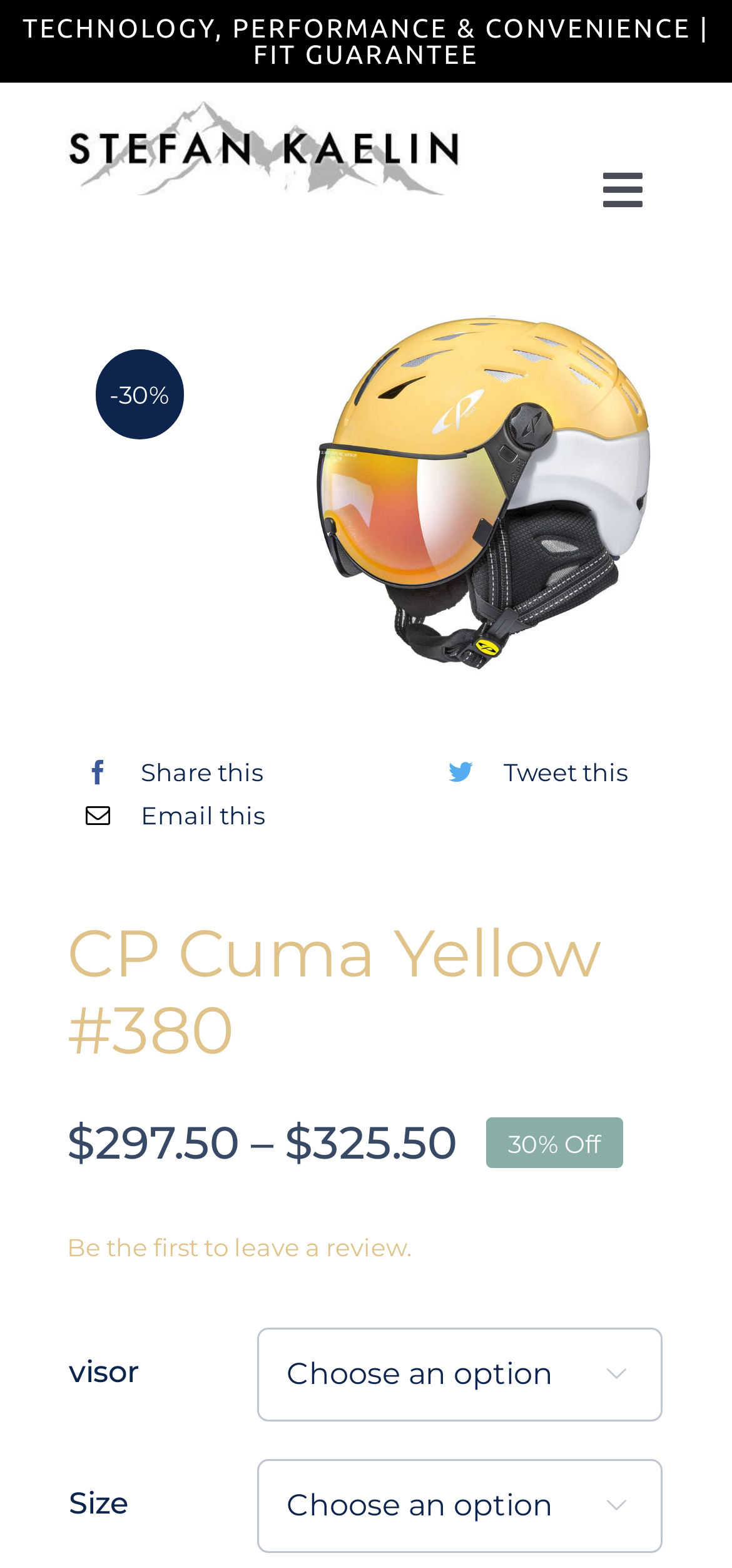Summarize the contents and layout of the webpage in detail.

This webpage is about a ski helmet on sale, specifically the Cuma #380 Visor Ski Helmet. At the top, there is a logo and a navigation menu with links to "Shop Helmets", "Shop Accessories", "Learn", and "Contact Us". Below the navigation menu, there is a search bar with a search button and a WooCommerce cart link.

On the left side, there is a promotional banner with a "-30%" discount label. Below the banner, there are social media links to Facebook, Twitter, and Email, each with a descriptive text.

The main content of the page is focused on the ski helmet, with a large image of the product taking up most of the width. Above the image, there is a heading with the product name "CP Cuma Yellow #380". Below the image, there is a pricing section with the original price, discounted price, and a "30% Off" label.

Further down, there is a review section with a link to leave a review. Below that, there are two dropdown menus for selecting the visor and size options. Each dropdown menu has a descriptive icon.